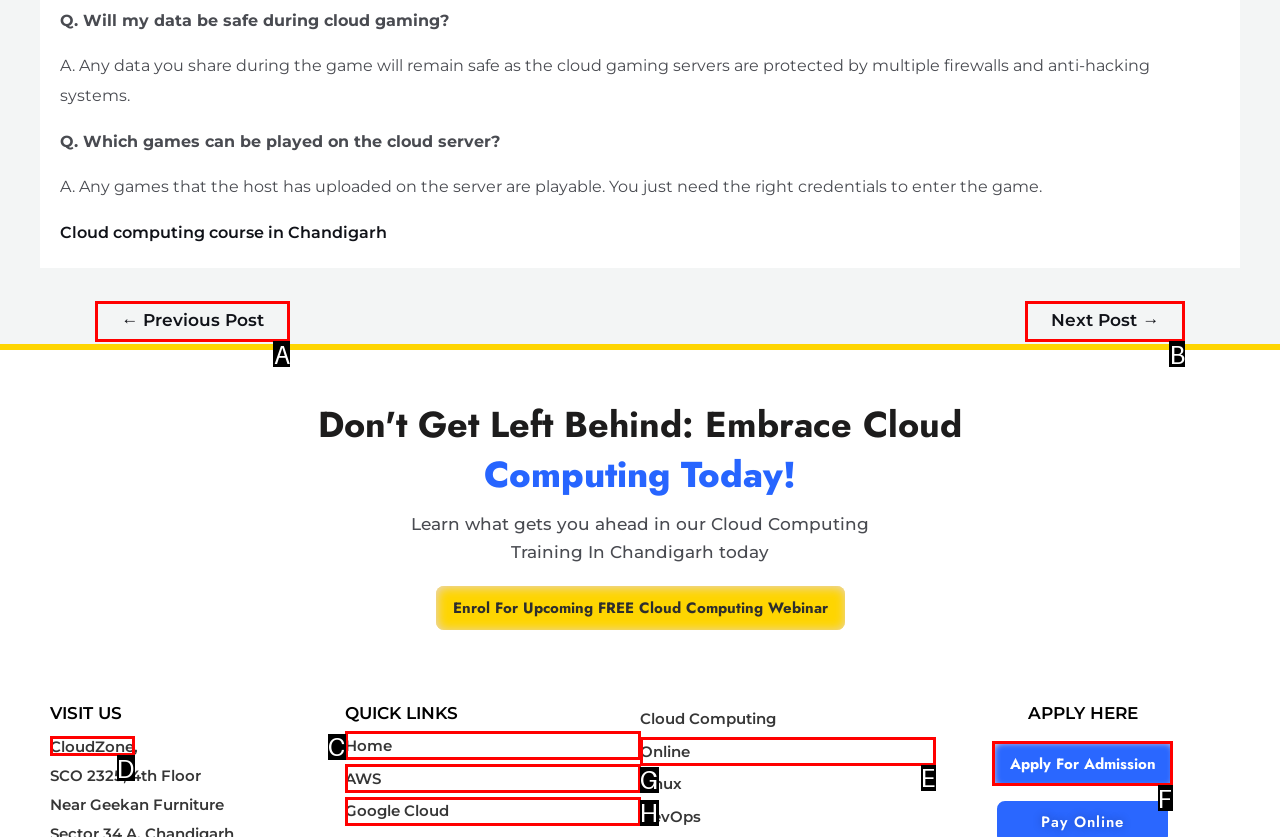Which HTML element should be clicked to complete the following task: Apply for admission?
Answer with the letter corresponding to the correct choice.

F